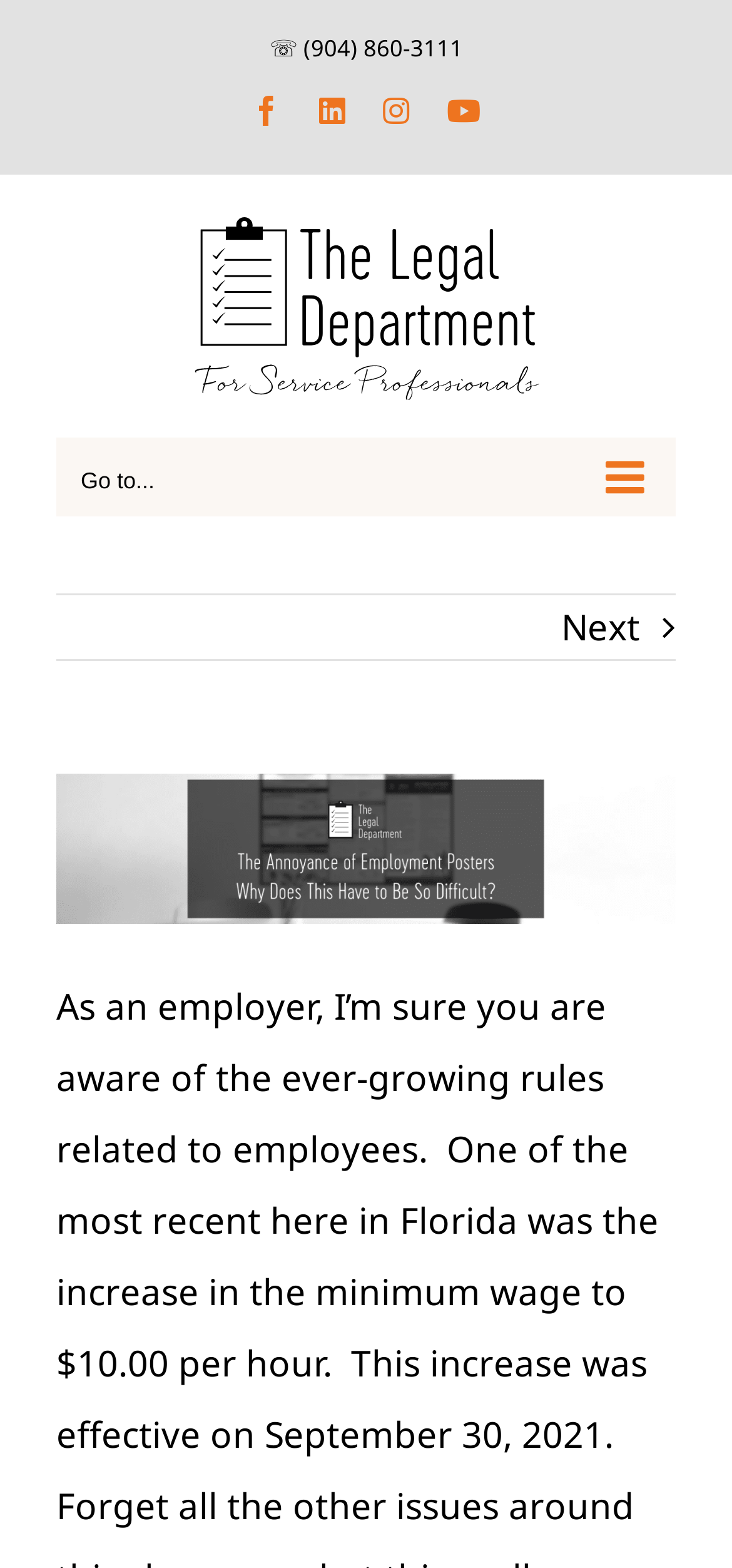What is the purpose of the button with the text 'Go to...'?
Please answer the question with as much detail and depth as you can.

I found the button by looking at the button element with the text 'Go to... ' which is located at the top of the webpage and is described as 'Main Menu Mobile'. This suggests that the button is used to open the main menu.